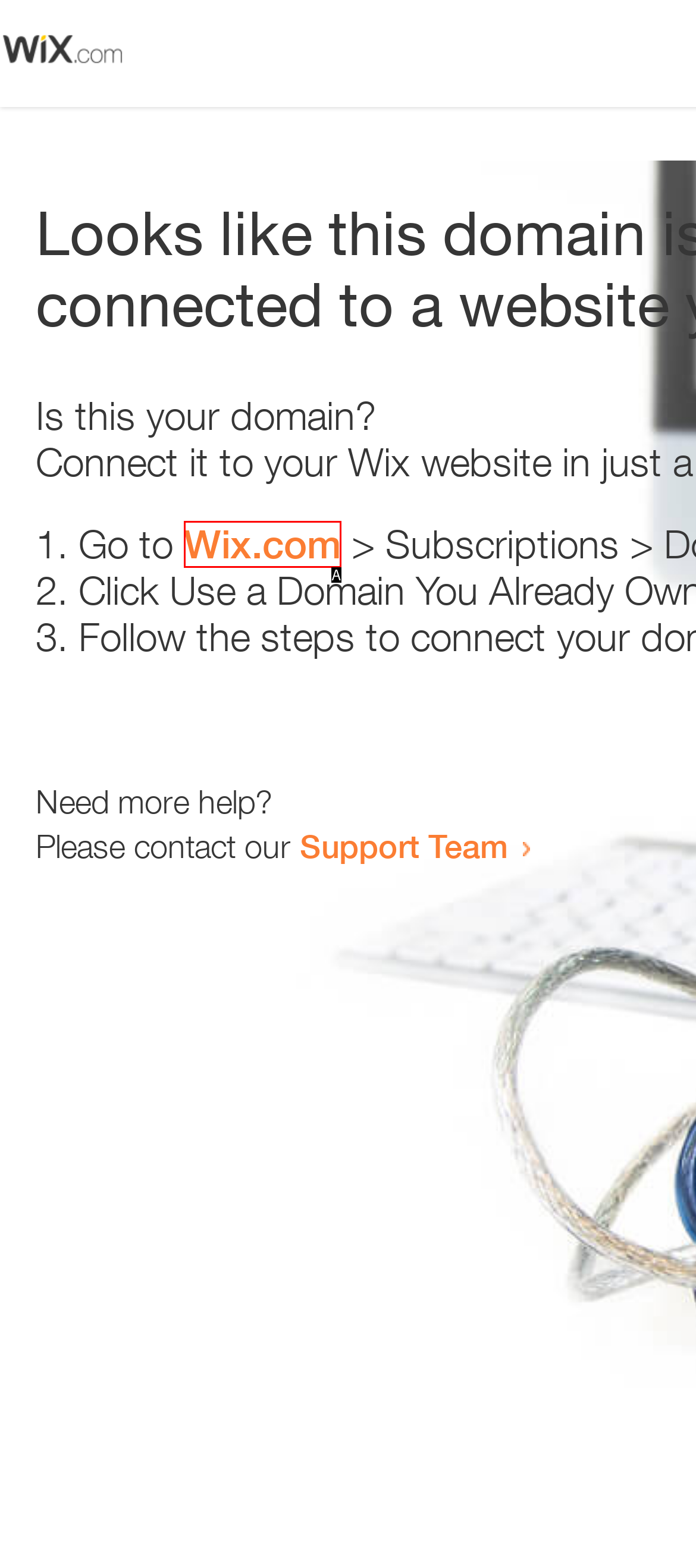Identify the option that corresponds to the given description: Wix.com. Reply with the letter of the chosen option directly.

A